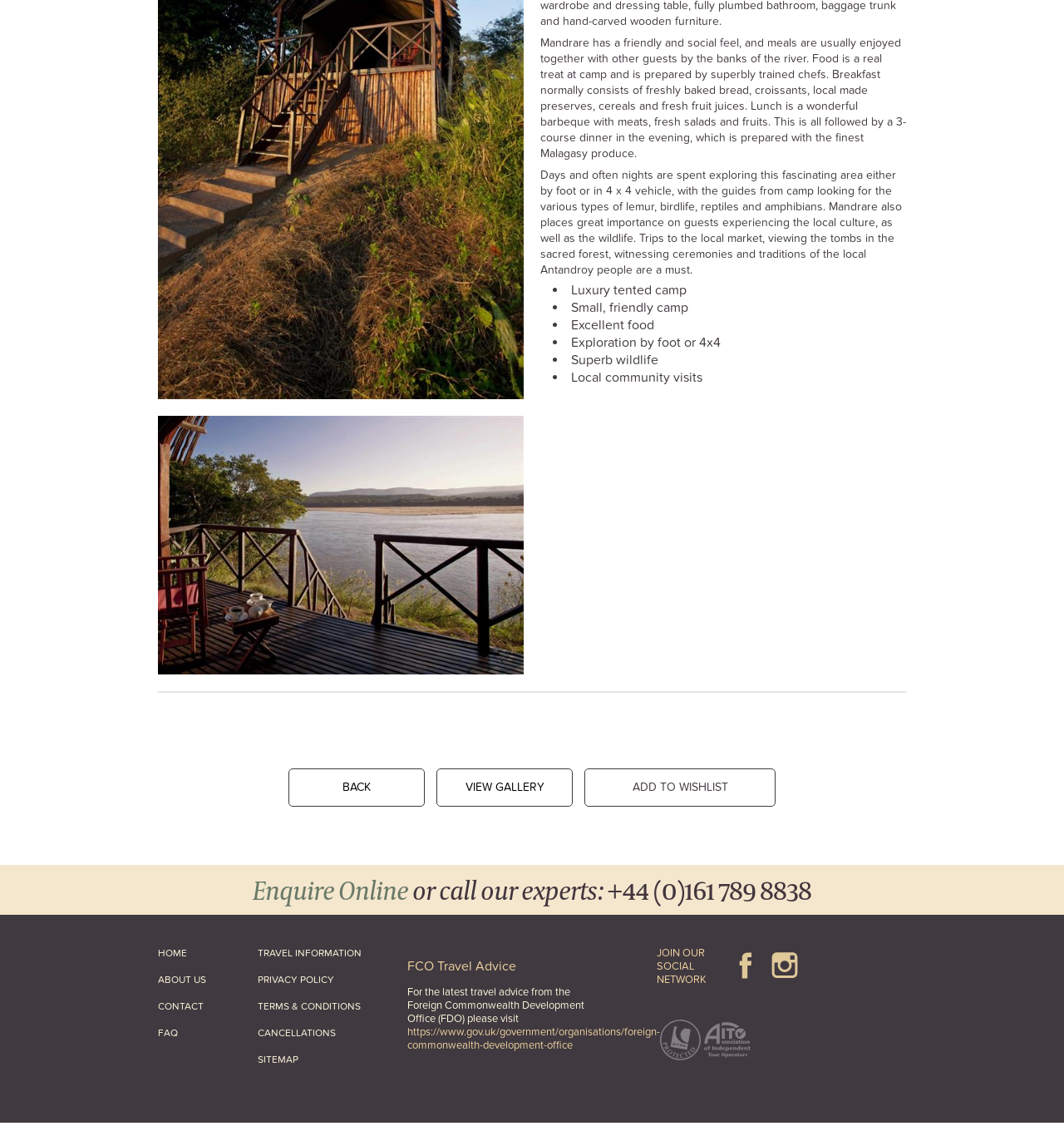Please provide the bounding box coordinates for the element that needs to be clicked to perform the instruction: "Enquire online". The coordinates must consist of four float numbers between 0 and 1, formatted as [left, top, right, bottom].

[0.238, 0.767, 0.384, 0.799]